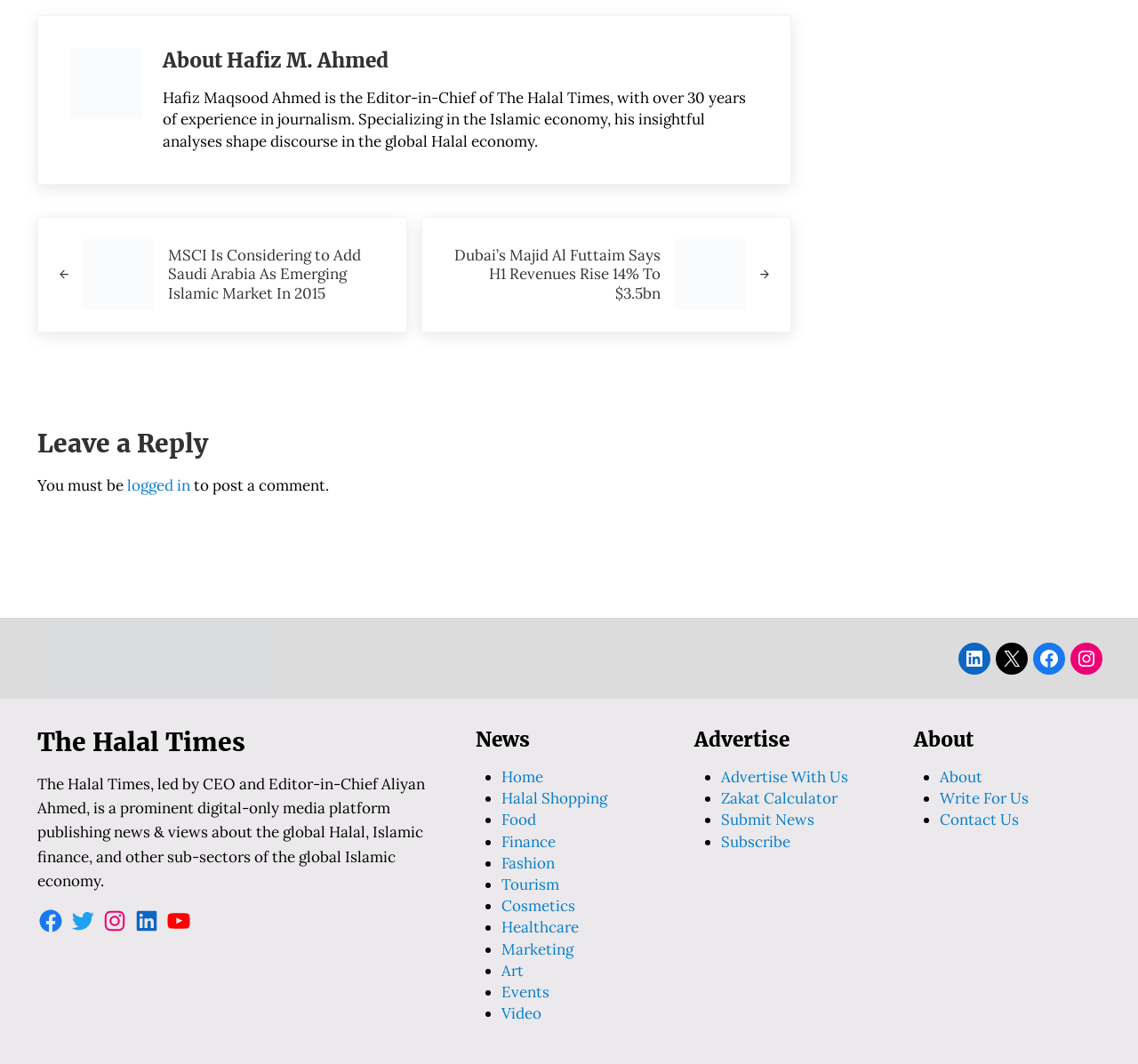Identify the bounding box coordinates of the clickable region required to complete the instruction: "Read about Hafiz M. Ahmed". The coordinates should be given as four float numbers within the range of 0 and 1, i.e., [left, top, right, bottom].

[0.143, 0.045, 0.667, 0.069]